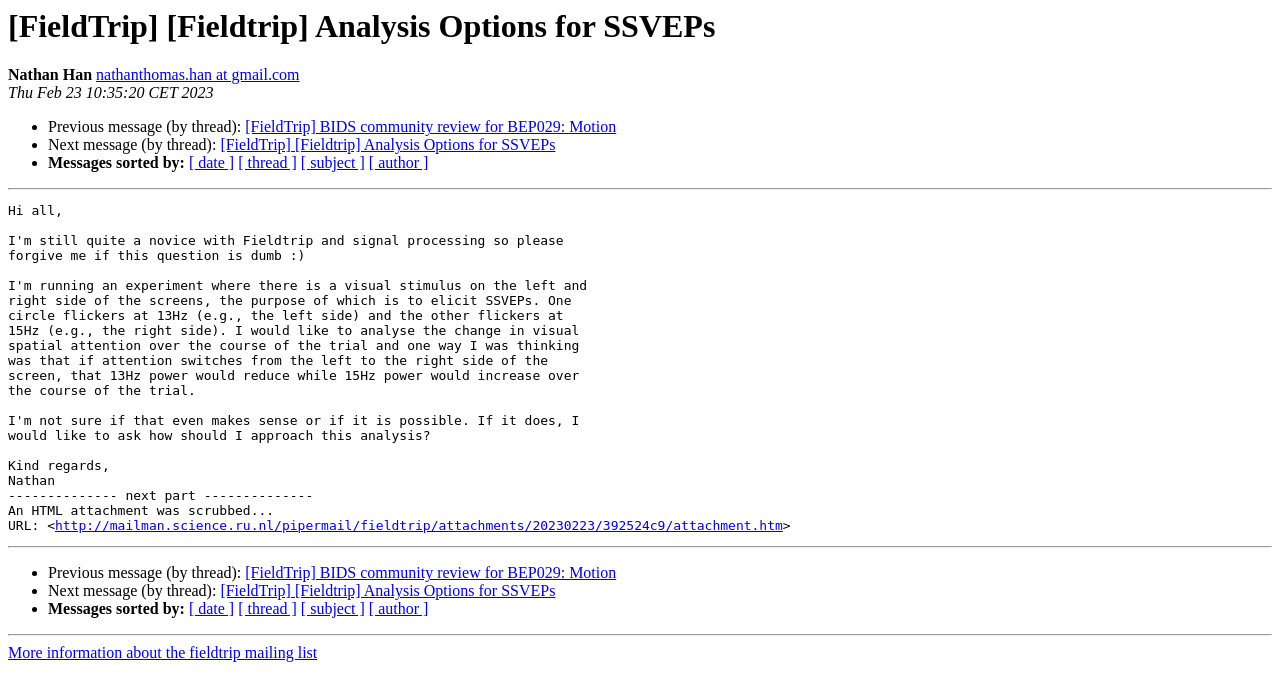Given the description "[ author ]", provide the bounding box coordinates of the corresponding UI element.

[0.288, 0.87, 0.335, 0.895]